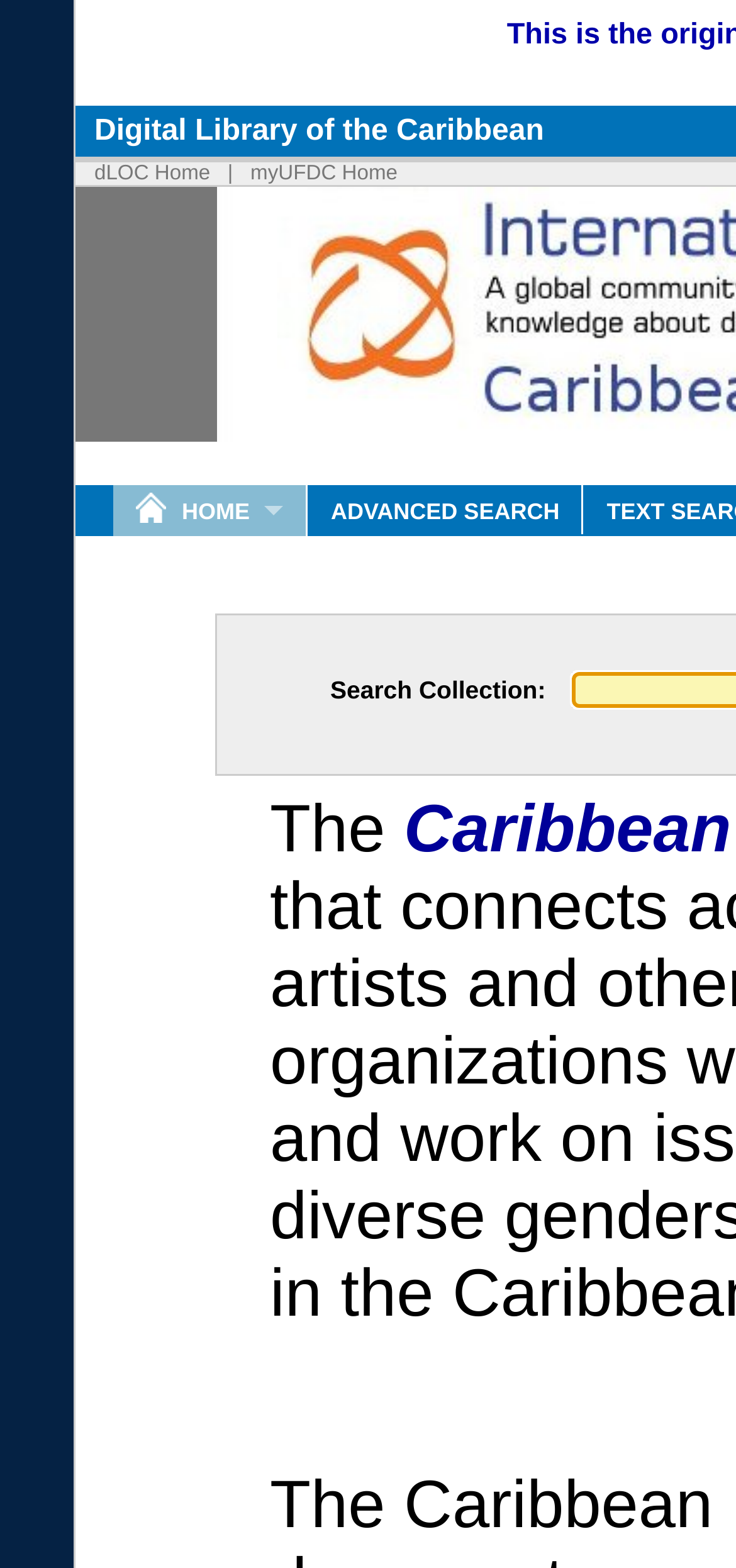What is the text of the first link in the aggregation menu?
Look at the image and respond with a one-word or short-phrase answer.

Home HOME